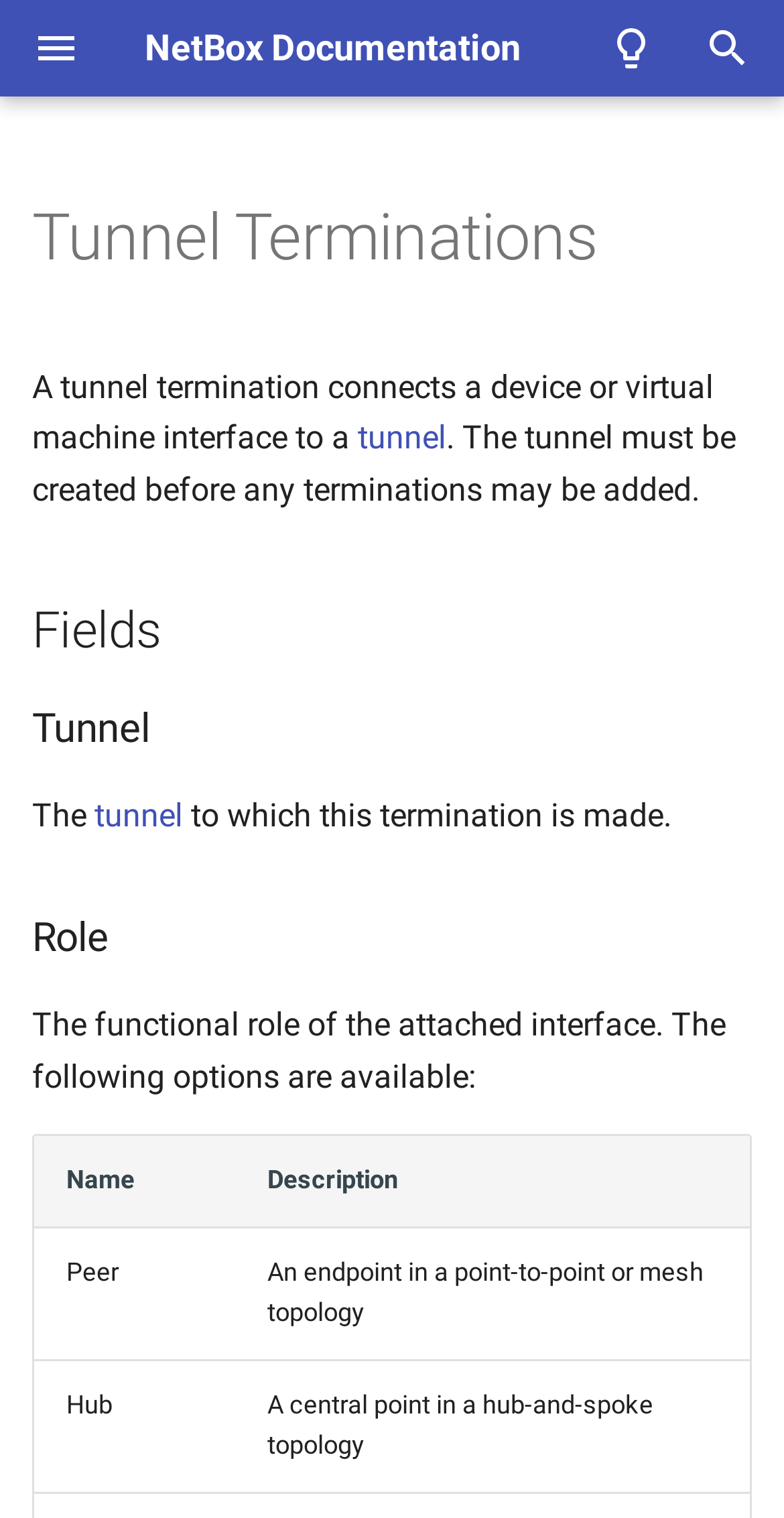Identify the bounding box coordinates for the region of the element that should be clicked to carry out the instruction: "Click the Texas A&M University link". The bounding box coordinates should be four float numbers between 0 and 1, i.e., [left, top, right, bottom].

None